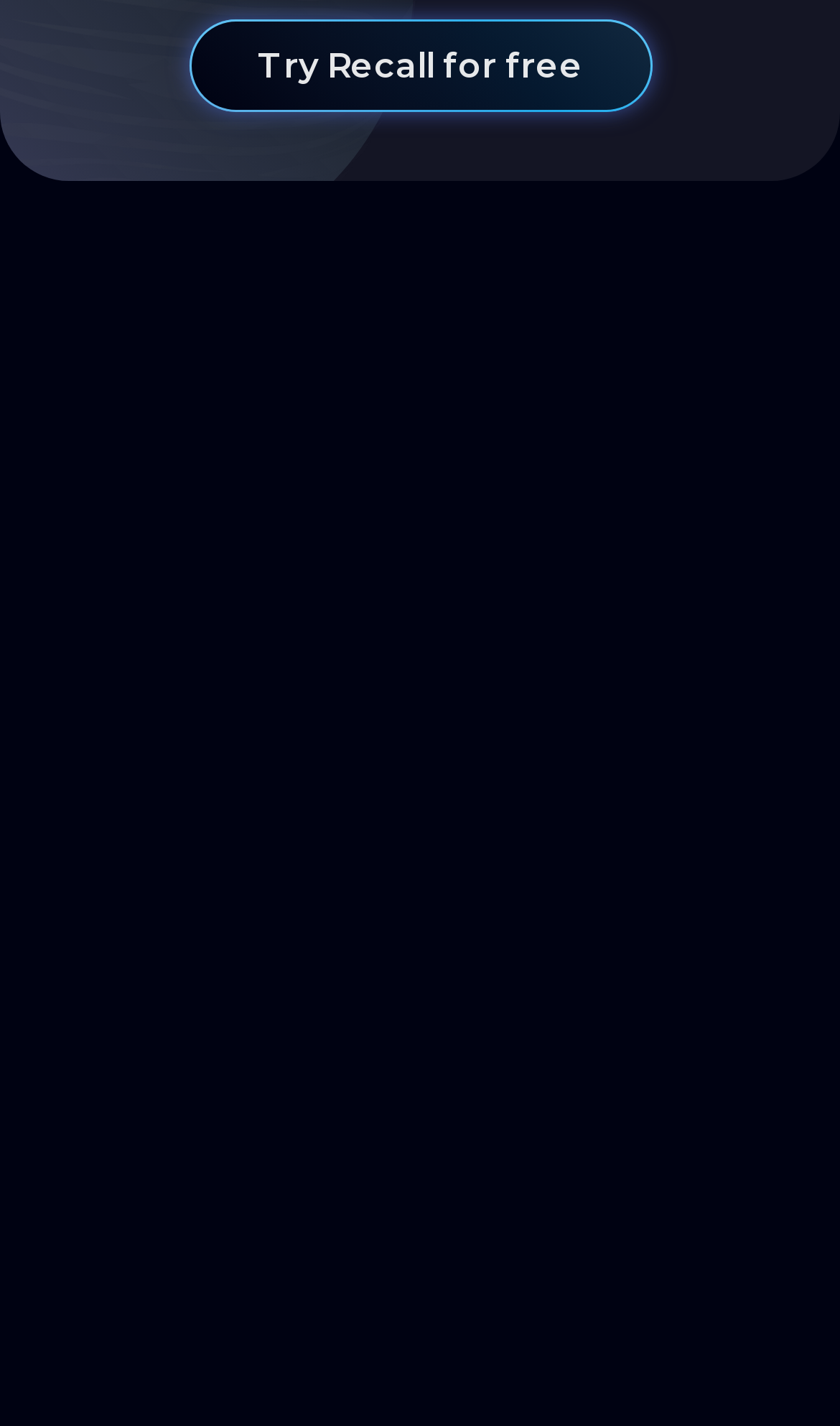Extract the bounding box coordinates for the HTML element that matches this description: "parent_node: External Links". The coordinates should be four float numbers between 0 and 1, i.e., [left, top, right, bottom].

[0.5, 0.836, 0.91, 0.976]